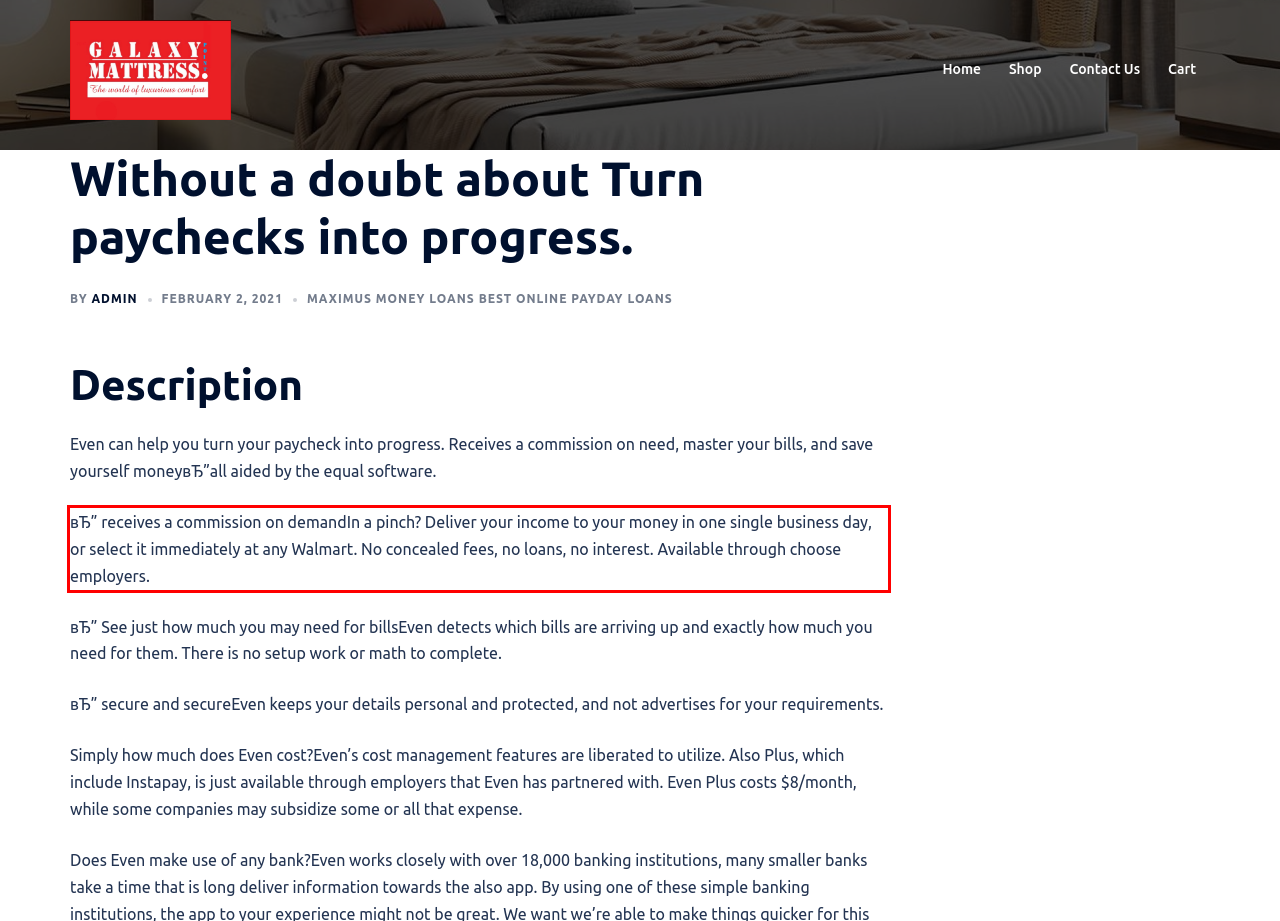Analyze the screenshot of a webpage where a red rectangle is bounding a UI element. Extract and generate the text content within this red bounding box.

вЂ” receives a commission on demandIn a pinch? Deliver your income to your money in one single business day, or select it immediately at any Walmart. No concealed fees, no loans, no interest. Available through choose employers.